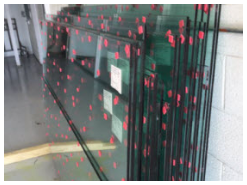What is the likely business of the workspace?
Look at the image and provide a detailed response to the question.

The caption hints at a business specializing in glass repair and replacement, with a focus on precision and quality control, as evidenced by the organized glass panels and attention to defects or inspection points.